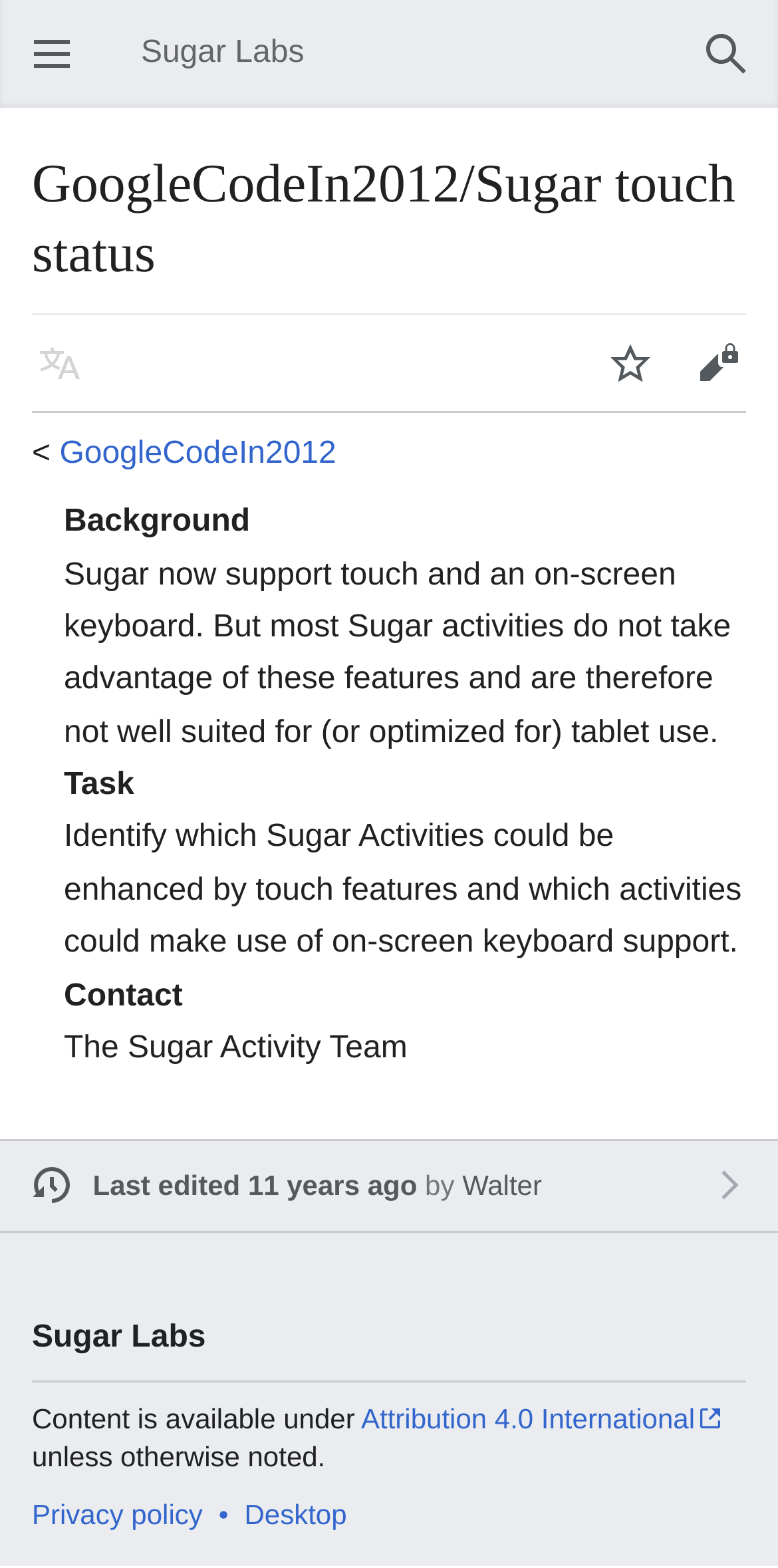How many buttons are in the main navigation?
Based on the image, answer the question with as much detail as possible.

In the main navigation section, I found four buttons: Open main menu, Search, Language, and Watch/Edit. These buttons are likely used for navigating and interacting with the webpage content.